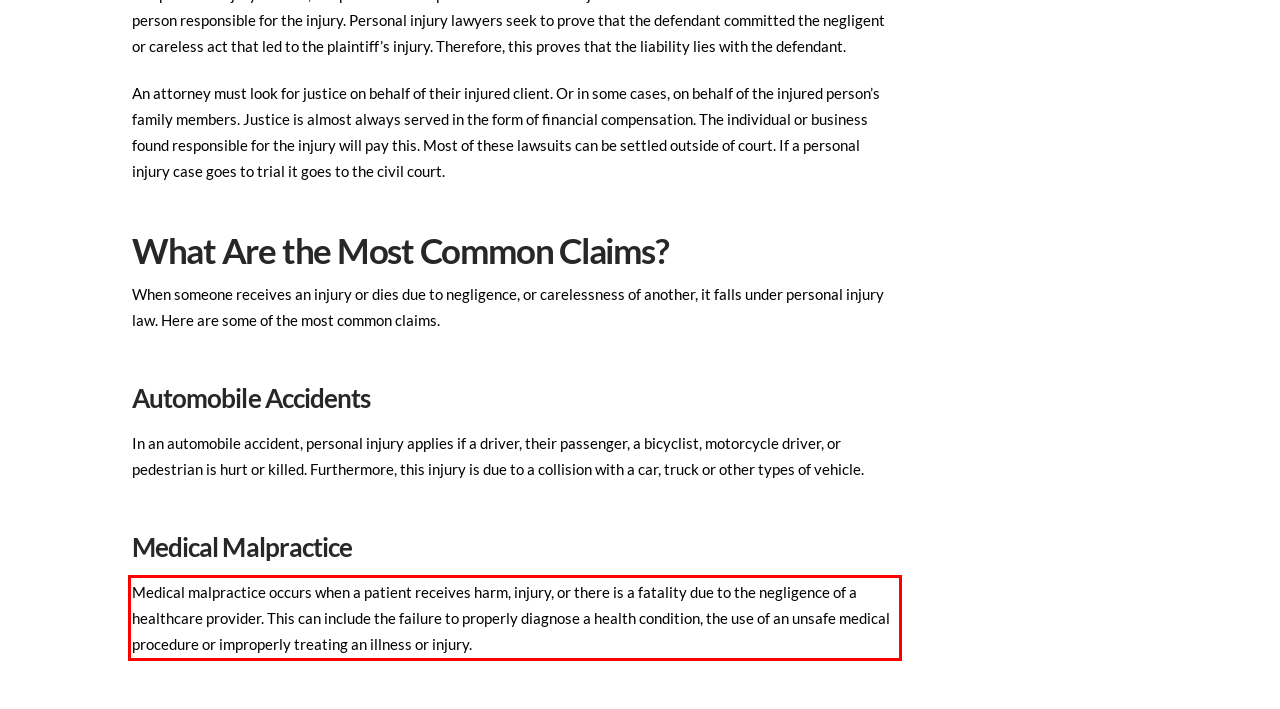Using the provided webpage screenshot, recognize the text content in the area marked by the red bounding box.

Medical malpractice occurs when a patient receives harm, injury, or there is a fatality due to the negligence of a healthcare provider. This can include the failure to properly diagnose a health condition, the use of an unsafe medical procedure or improperly treating an illness or injury.